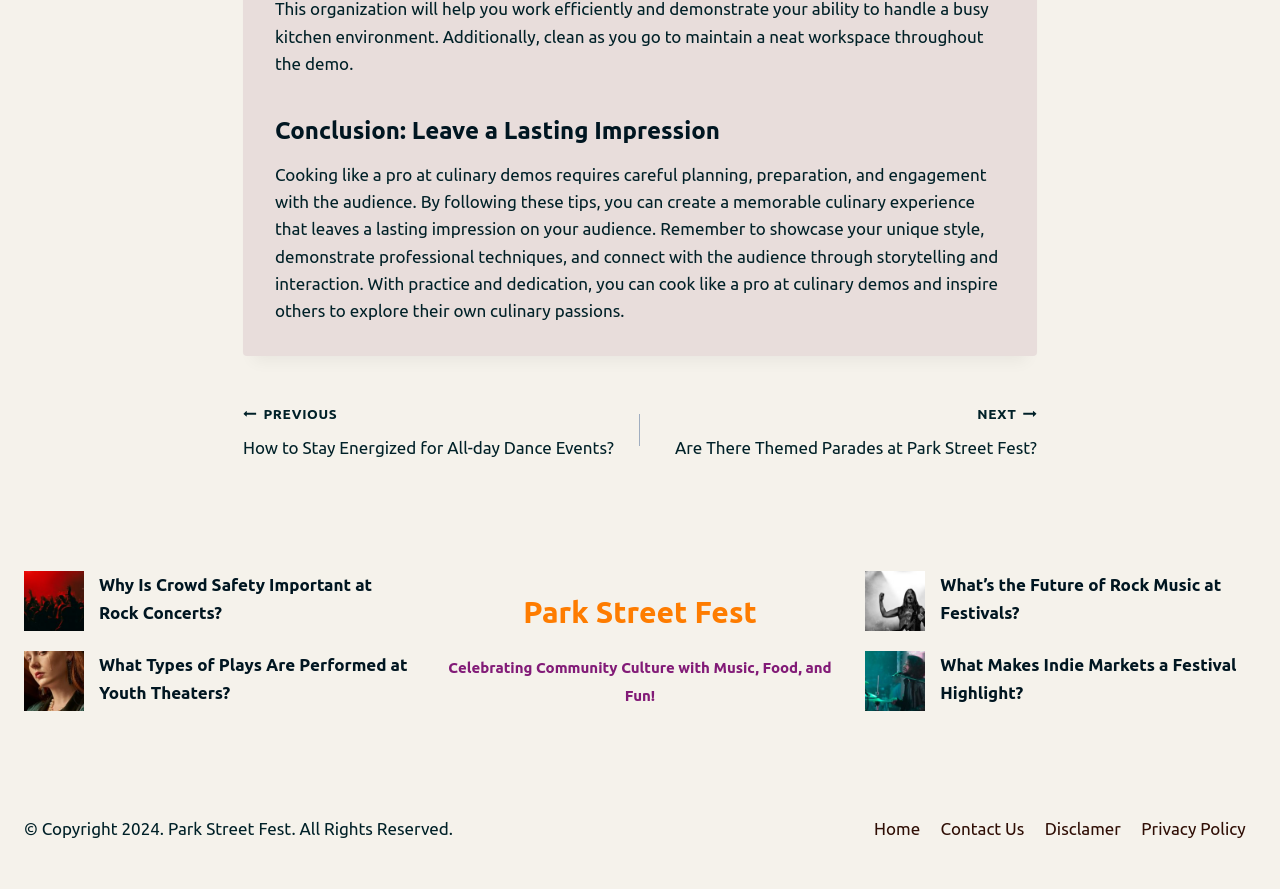Could you indicate the bounding box coordinates of the region to click in order to complete this instruction: "Click the search button".

None